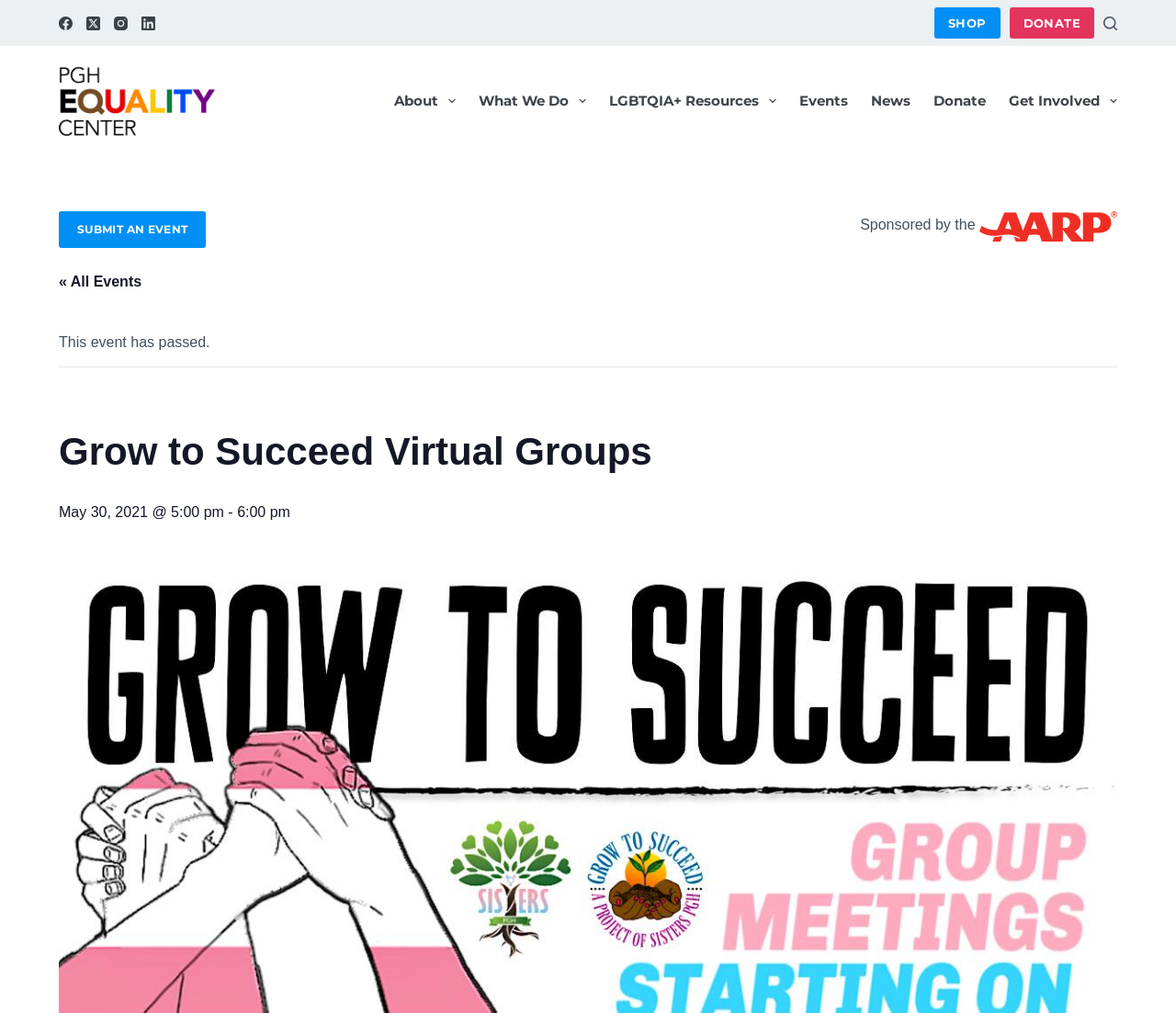Show the bounding box coordinates for the element that needs to be clicked to execute the following instruction: "Go to the Pittsburgh Equality Center page". Provide the coordinates in the form of four float numbers between 0 and 1, i.e., [left, top, right, bottom].

[0.05, 0.061, 0.183, 0.138]